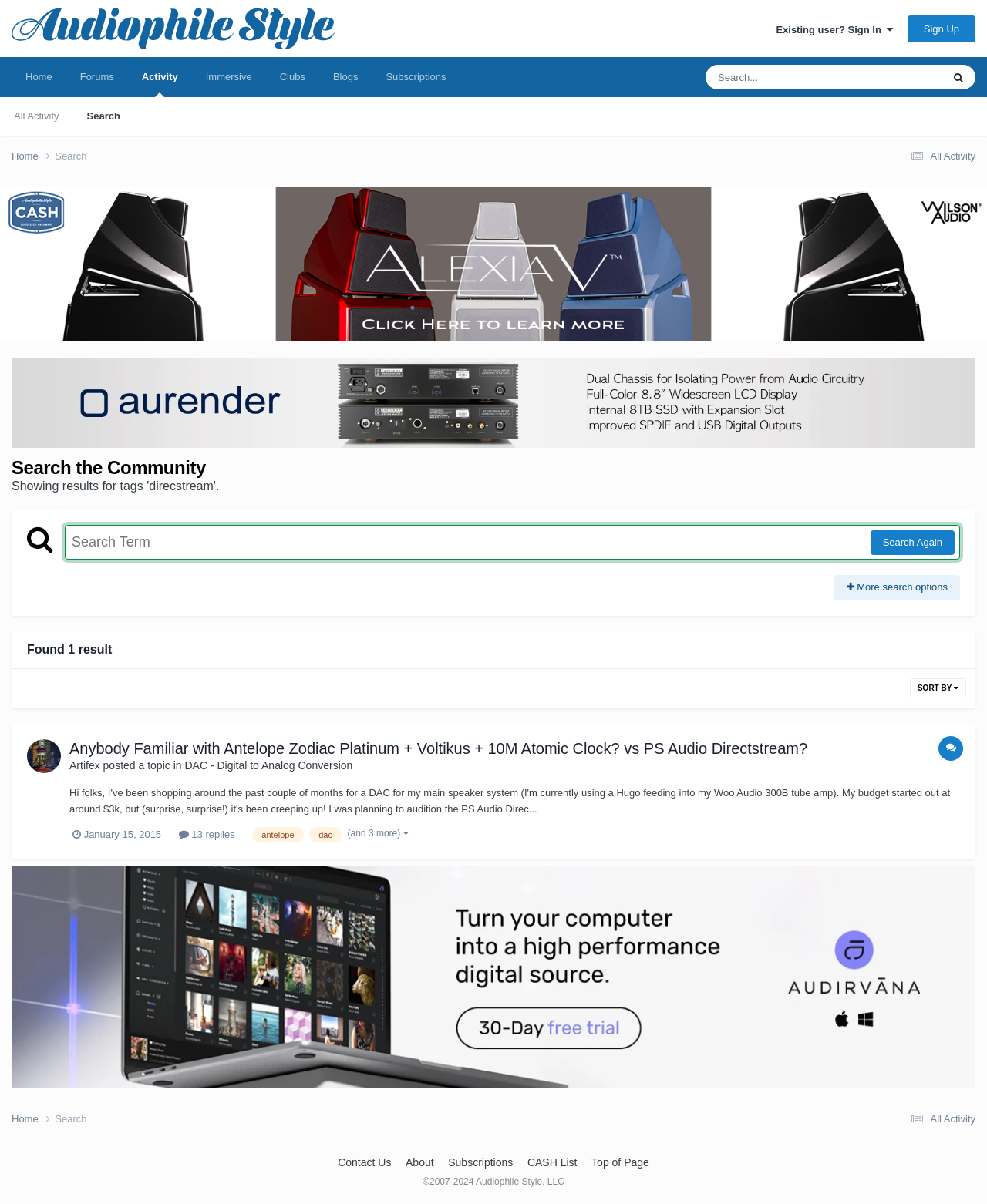What is the username of the person who posted the topic?
Look at the screenshot and give a one-word or phrase answer.

Artifex